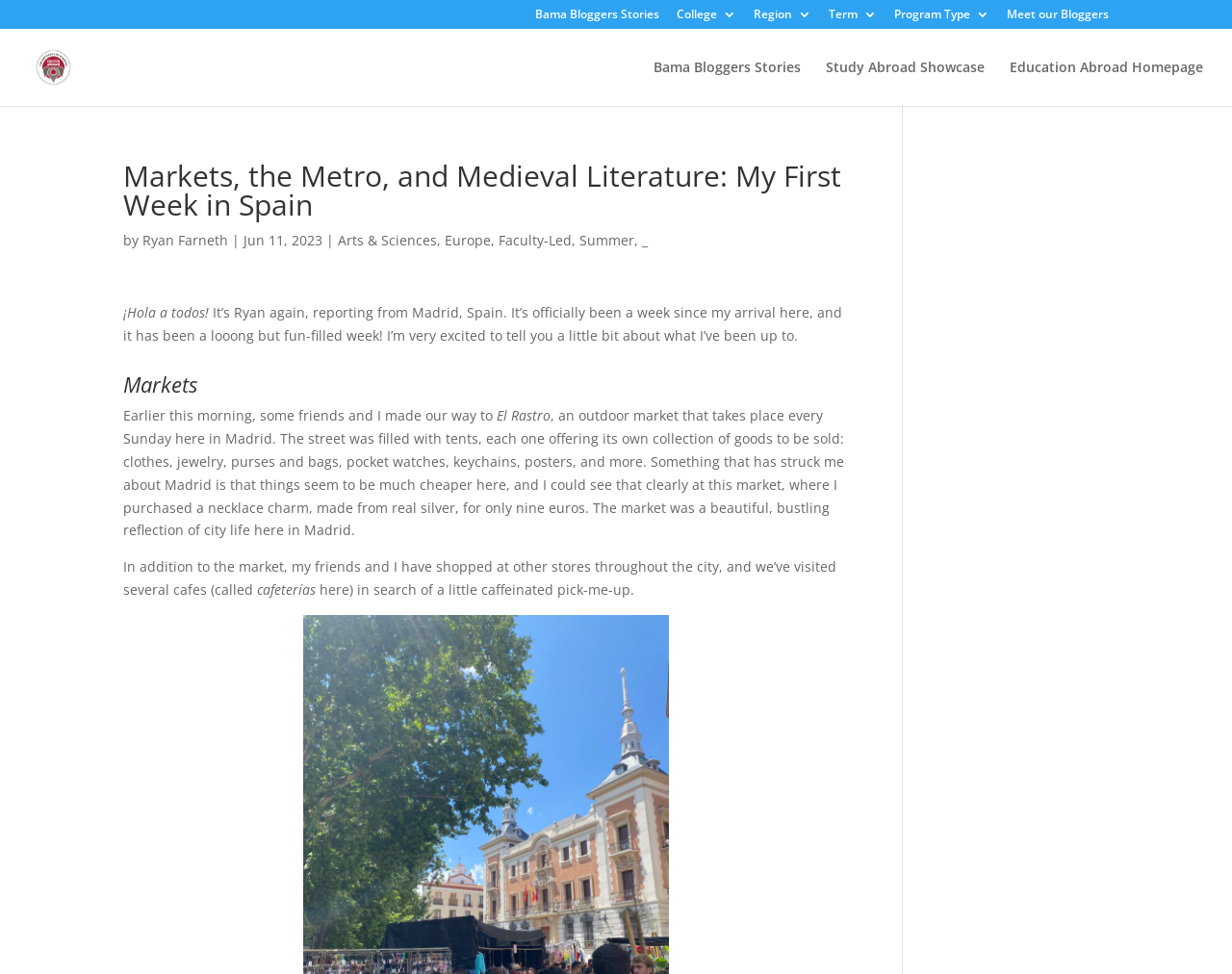Please locate the bounding box coordinates of the element's region that needs to be clicked to follow the instruction: "Learn more about Study Abroad with The University of Alabama". The bounding box coordinates should be provided as four float numbers between 0 and 1, i.e., [left, top, right, bottom].

[0.027, 0.033, 0.039, 0.051]